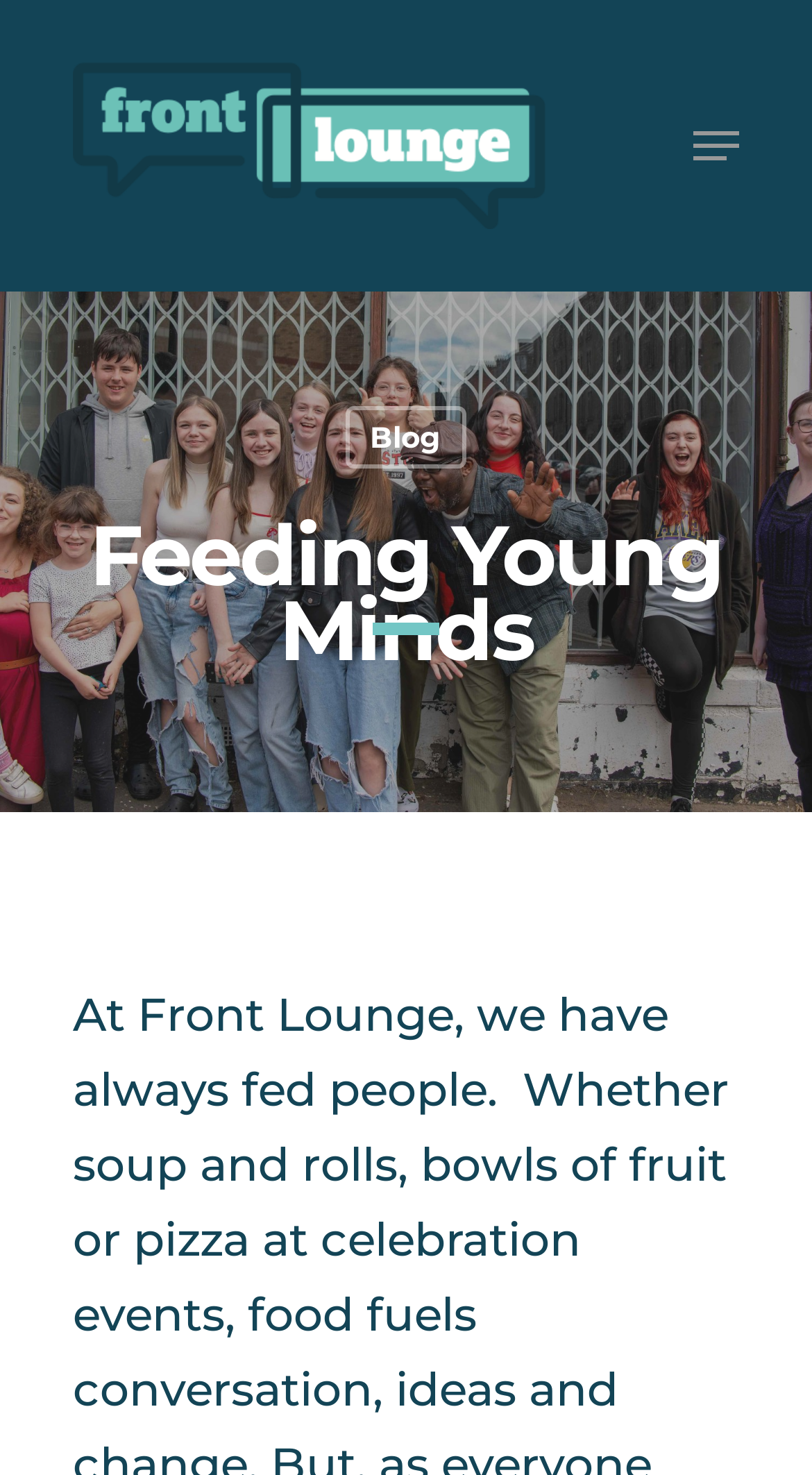Please specify the bounding box coordinates of the region to click in order to perform the following instruction: "go to Front Lounge".

[0.09, 0.042, 0.672, 0.155]